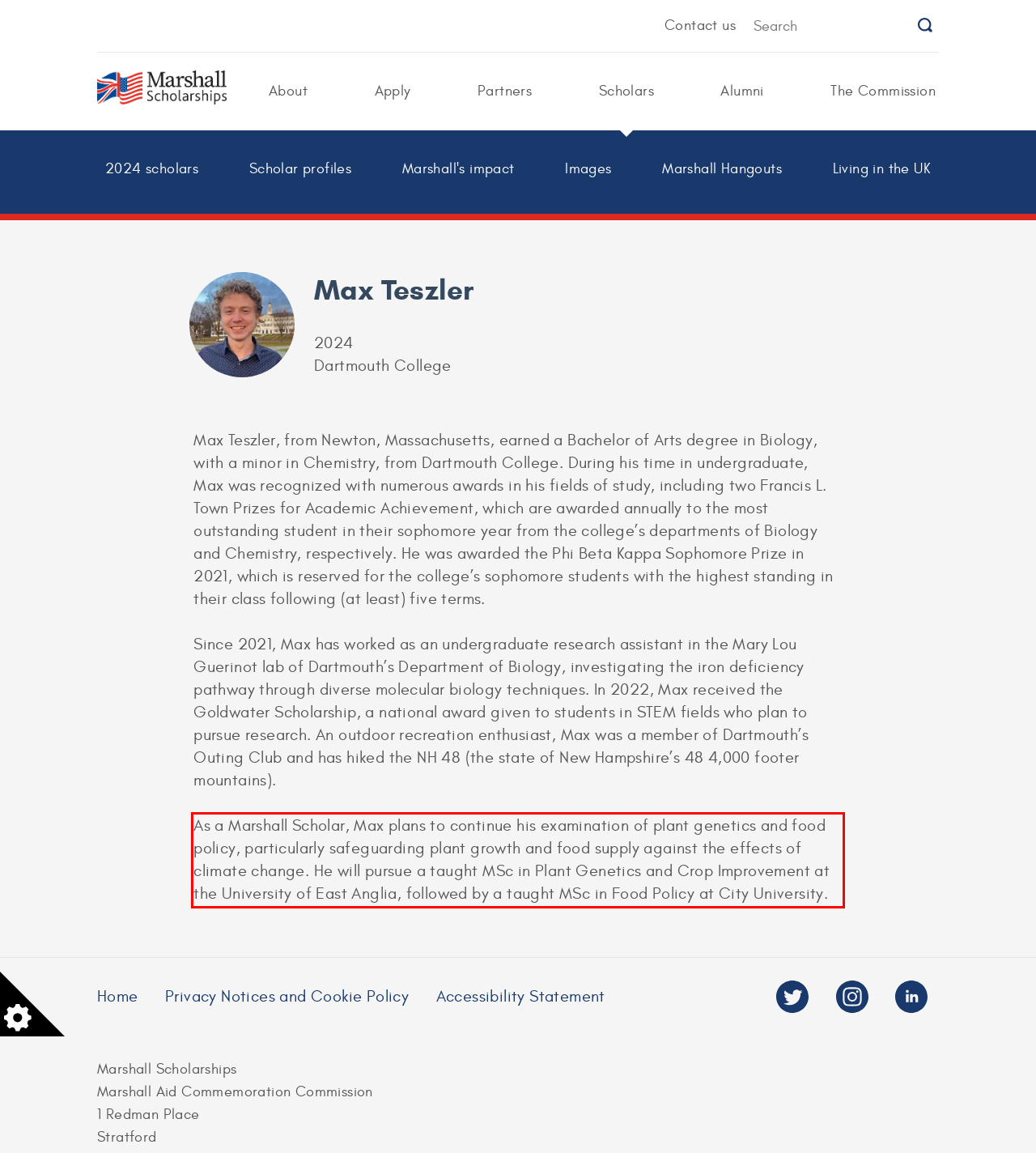Within the screenshot of a webpage, identify the red bounding box and perform OCR to capture the text content it contains.

As a Marshall Scholar, Max plans to continue his examination of plant genetics and food policy, particularly safeguarding plant growth and food supply against the effects of climate change. He will pursue a taught MSc in Plant Genetics and Crop Improvement at the University of East Anglia, followed by a taught MSc in Food Policy at City University.